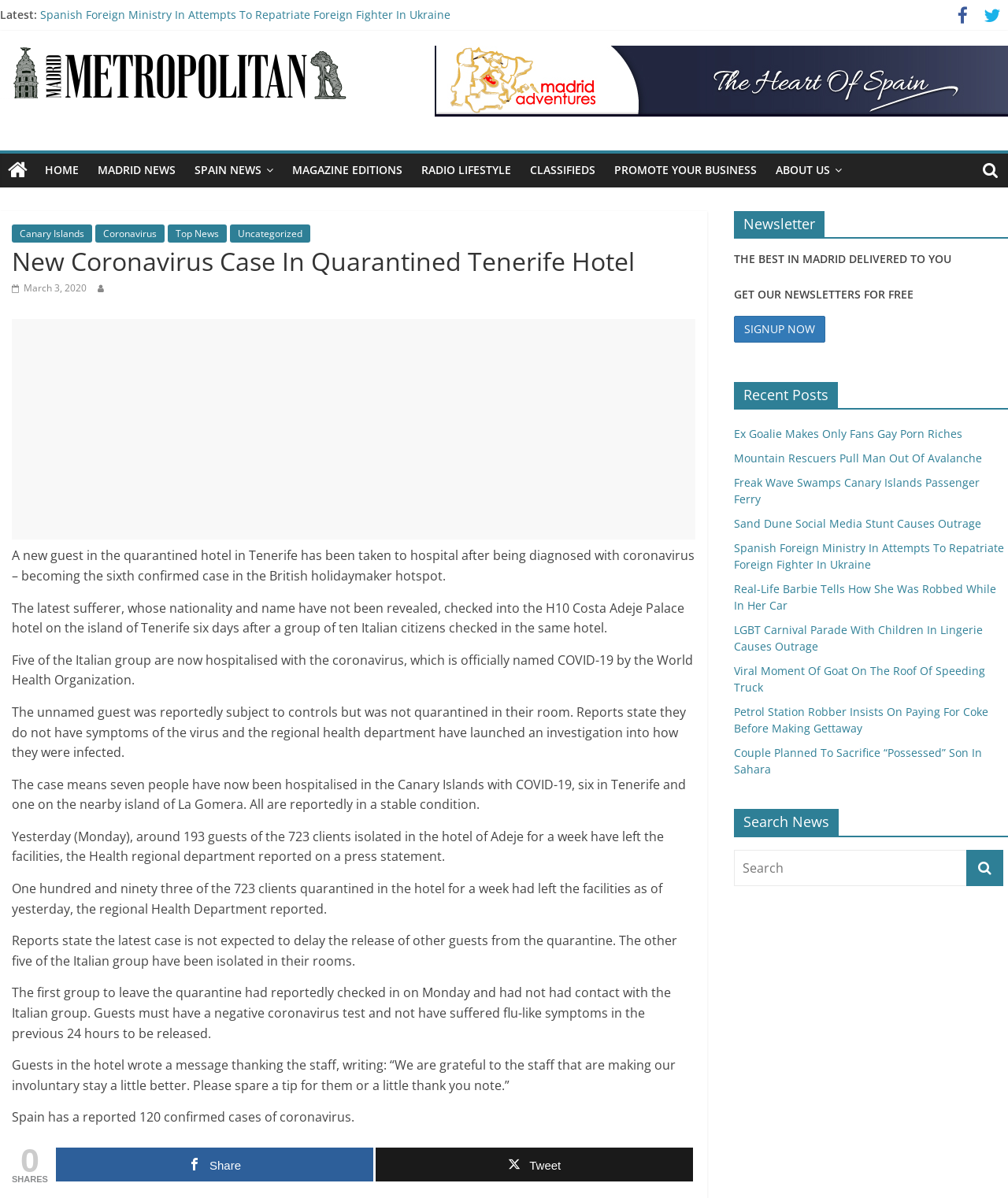Please locate the bounding box coordinates of the element's region that needs to be clicked to follow the instruction: "Sign up for the newsletter". The bounding box coordinates should be provided as four float numbers between 0 and 1, i.e., [left, top, right, bottom].

[0.728, 0.263, 0.819, 0.286]